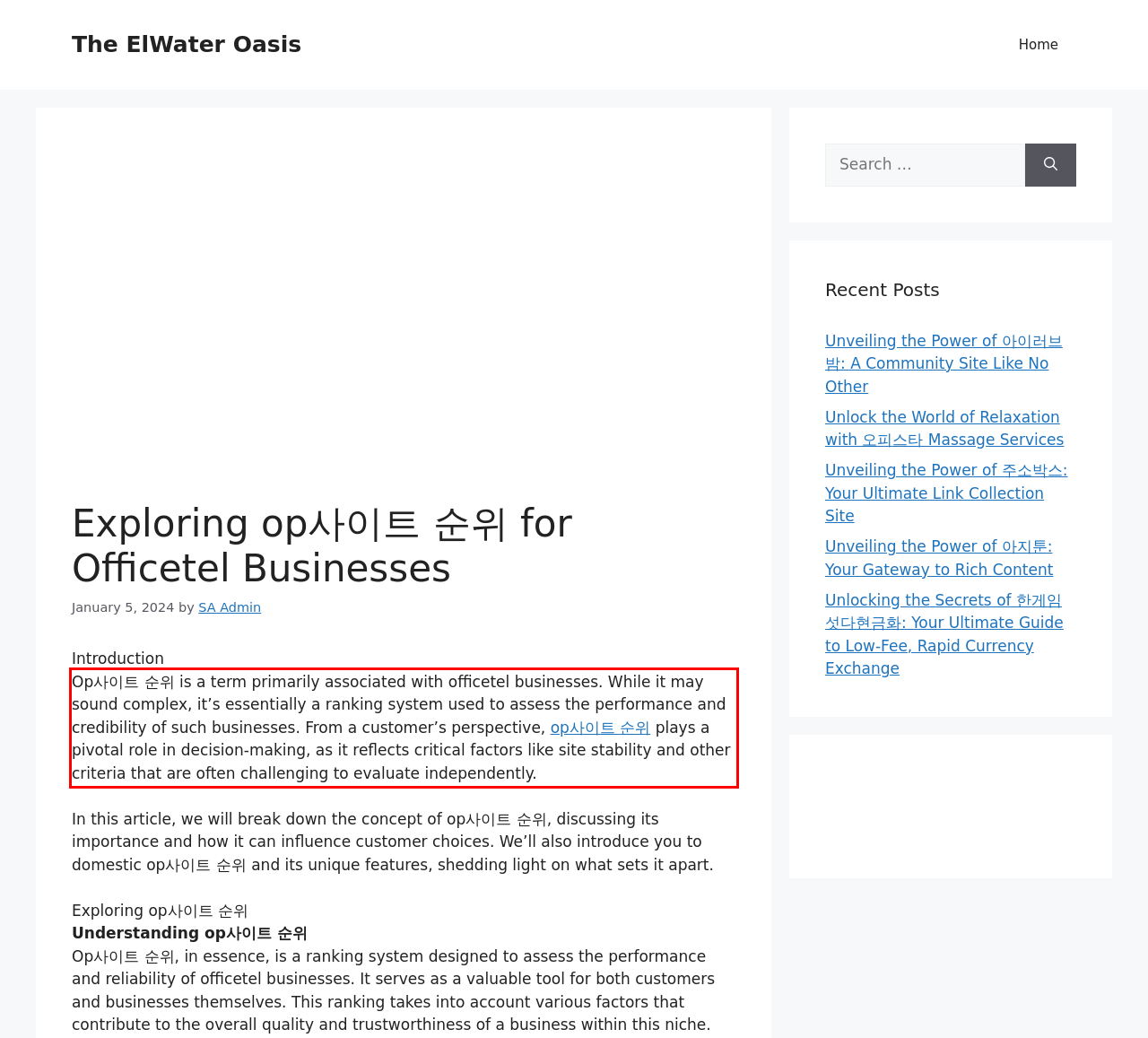Given a screenshot of a webpage containing a red bounding box, perform OCR on the text within this red bounding box and provide the text content.

Op사이트 순위 is a term primarily associated with officetel businesses. While it may sound complex, it’s essentially a ranking system used to assess the performance and credibility of such businesses. From a customer’s perspective, op사이트 순위 plays a pivotal role in decision-making, as it reflects critical factors like site stability and other criteria that are often challenging to evaluate independently.